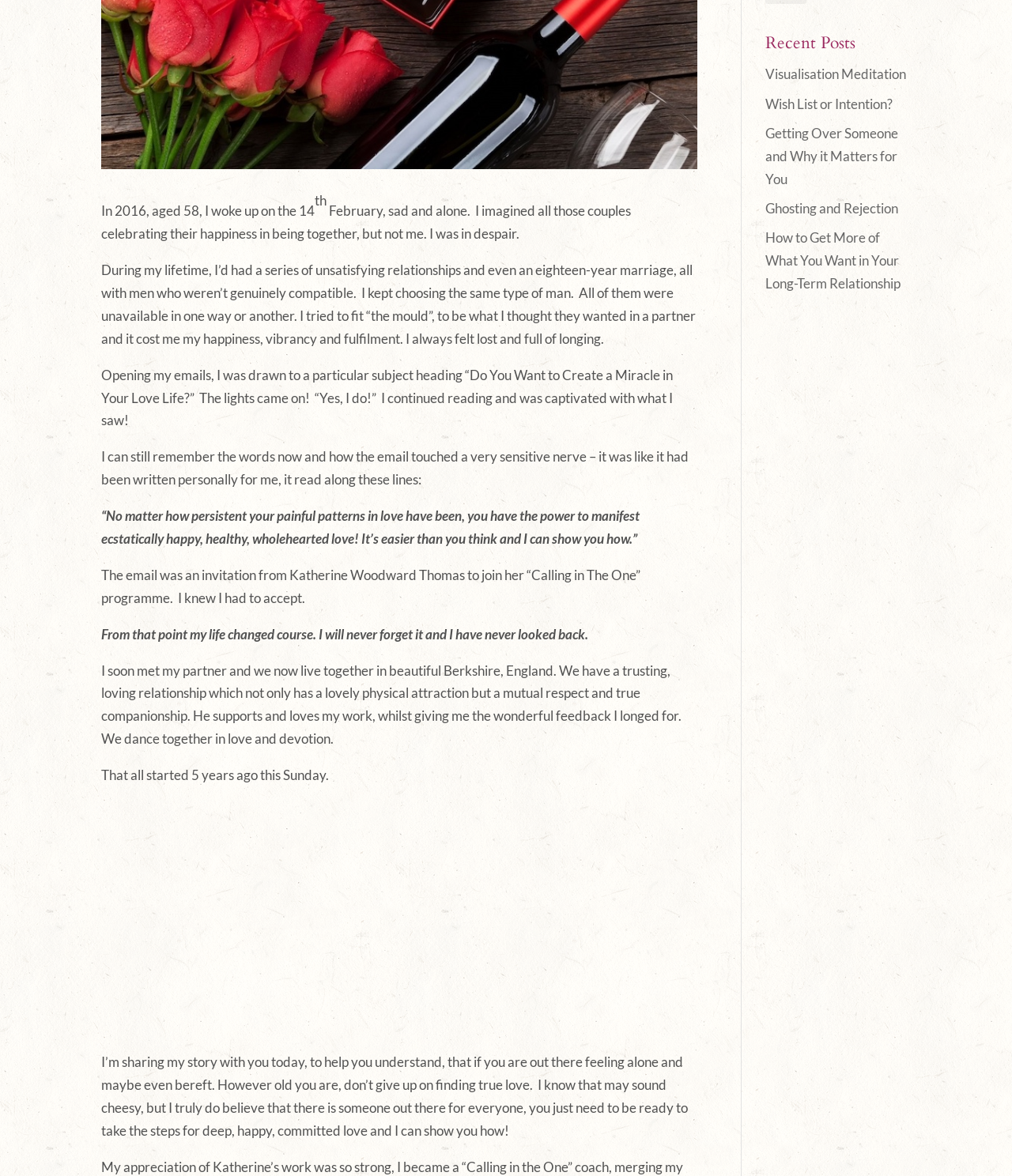Locate the bounding box of the UI element with the following description: "Visualisation Meditation".

[0.756, 0.056, 0.895, 0.07]